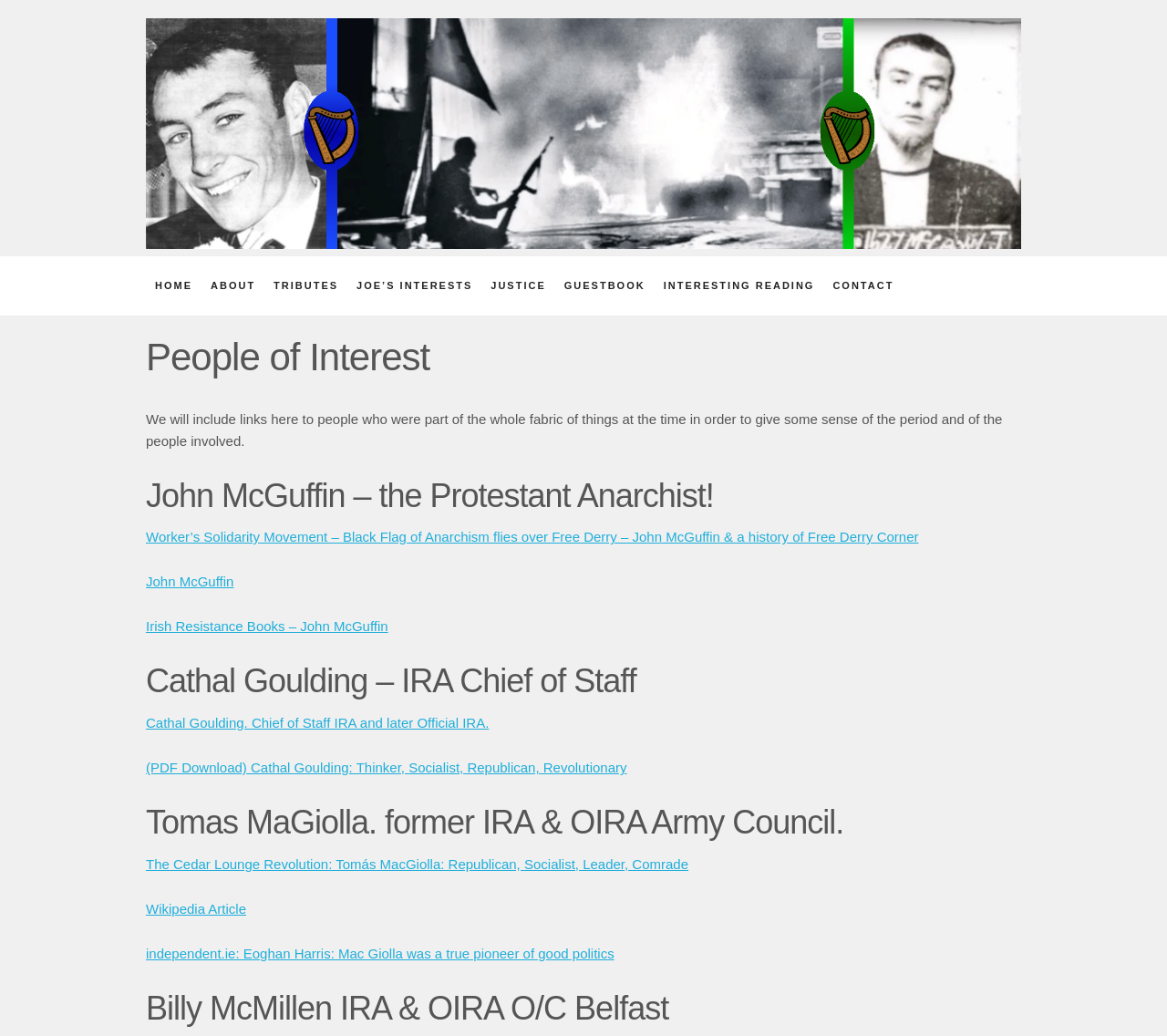Give an in-depth explanation of the webpage layout and content.

The webpage is dedicated to "People of Interest" with a focus on Staff Captain Joe McCann. At the top, there is a large image taking up most of the width of the page. Below the image, there is a navigation menu with 8 links: "HOME", "ABOUT", "TRIBUTES", "JOE'S INTERESTS", "JUSTICE", "GUESTBOOK", "INTERESTING READING", and "CONTACT". These links are aligned horizontally and take up the full width of the page.

Below the navigation menu, there is a header section with a heading "People of Interest". This is followed by a paragraph of text that explains the purpose of the page, which is to provide links to people who were part of a particular time period and movement.

The main content of the page is divided into sections, each dedicated to a different person of interest. The first section is about John McGuffin, a Protestant Anarchist, and includes three links to articles or websites about him. The second section is about Cathal Goulding, IRA Chief of Staff, and includes two links to articles or websites about him. The third section is about Tomas MaGiolla, former IRA & OIRA Army Council, and includes two links to articles or websites about him. The fourth section is about Billy McMillen, IRA & OIRA O/C Belfast, but does not include any links.

Each section has a heading with the person's name and a brief description of who they were. The links to articles or websites about each person are listed below their respective headings. Overall, the page appears to be a collection of resources and information about various individuals who were part of a particular movement or time period.